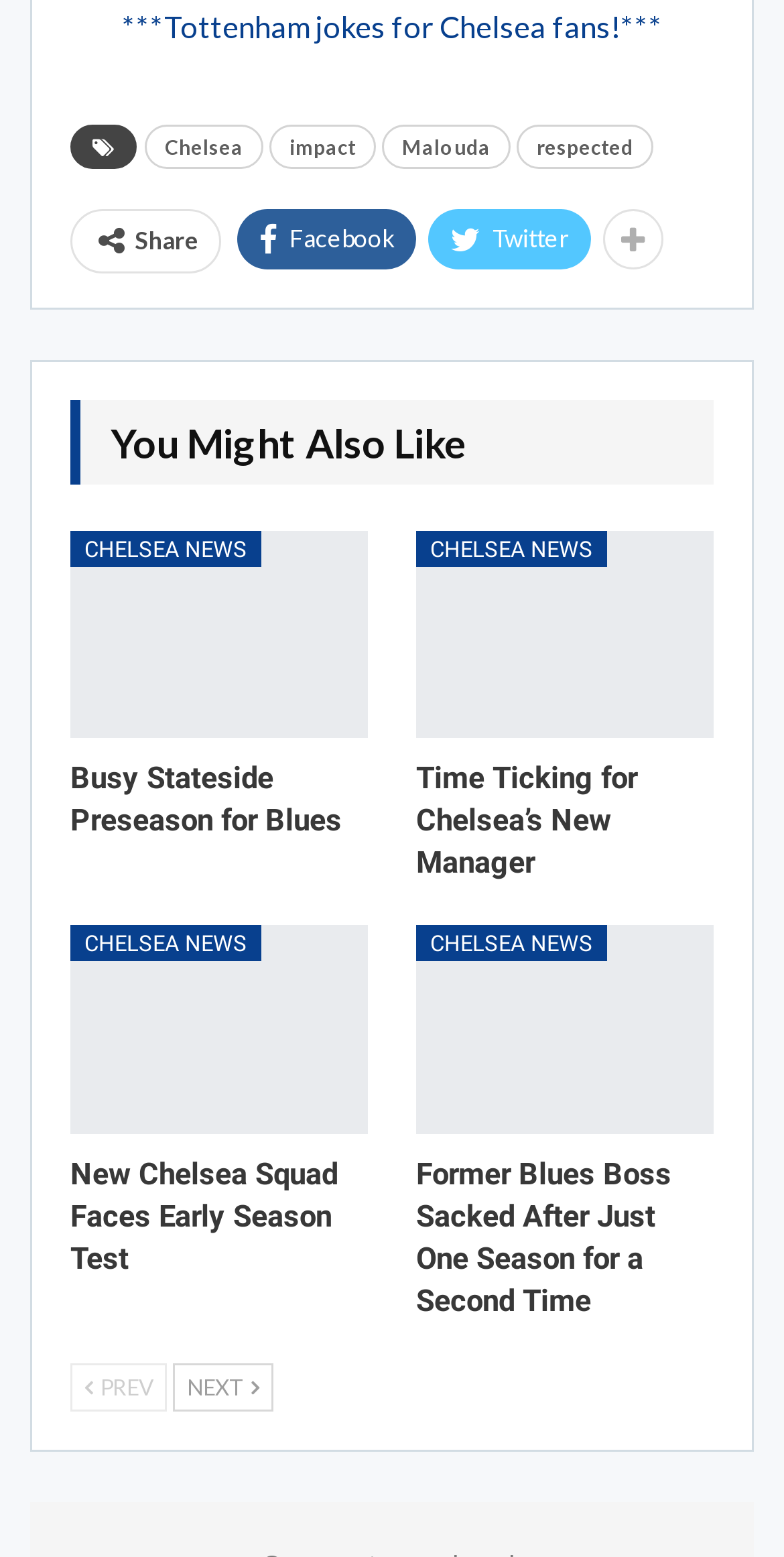Locate the bounding box coordinates of the clickable part needed for the task: "Click on the 'Previous' button".

[0.09, 0.876, 0.213, 0.907]